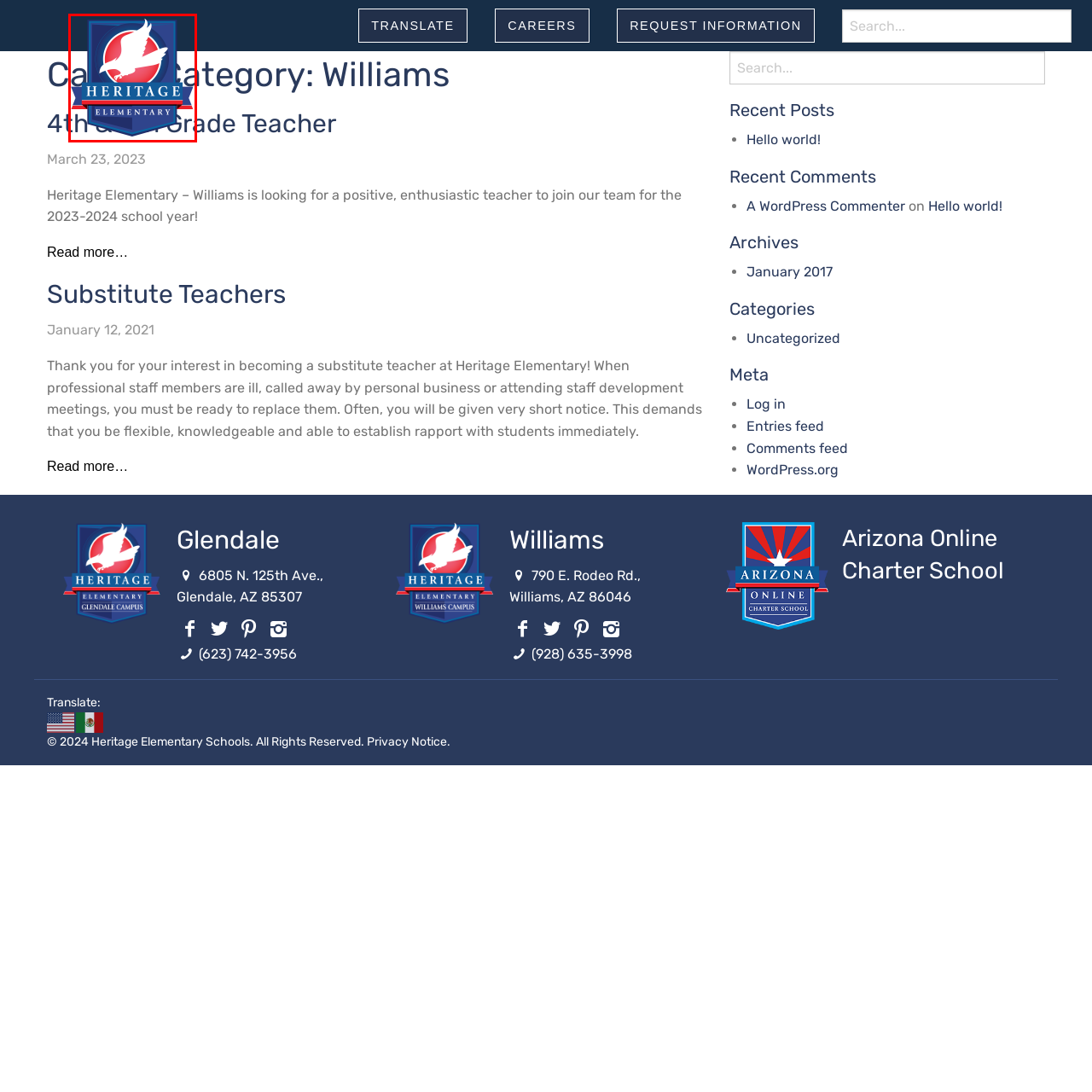Examine the portion within the green circle, What is the color of the ribbon below the eagle? 
Reply succinctly with a single word or phrase.

blue